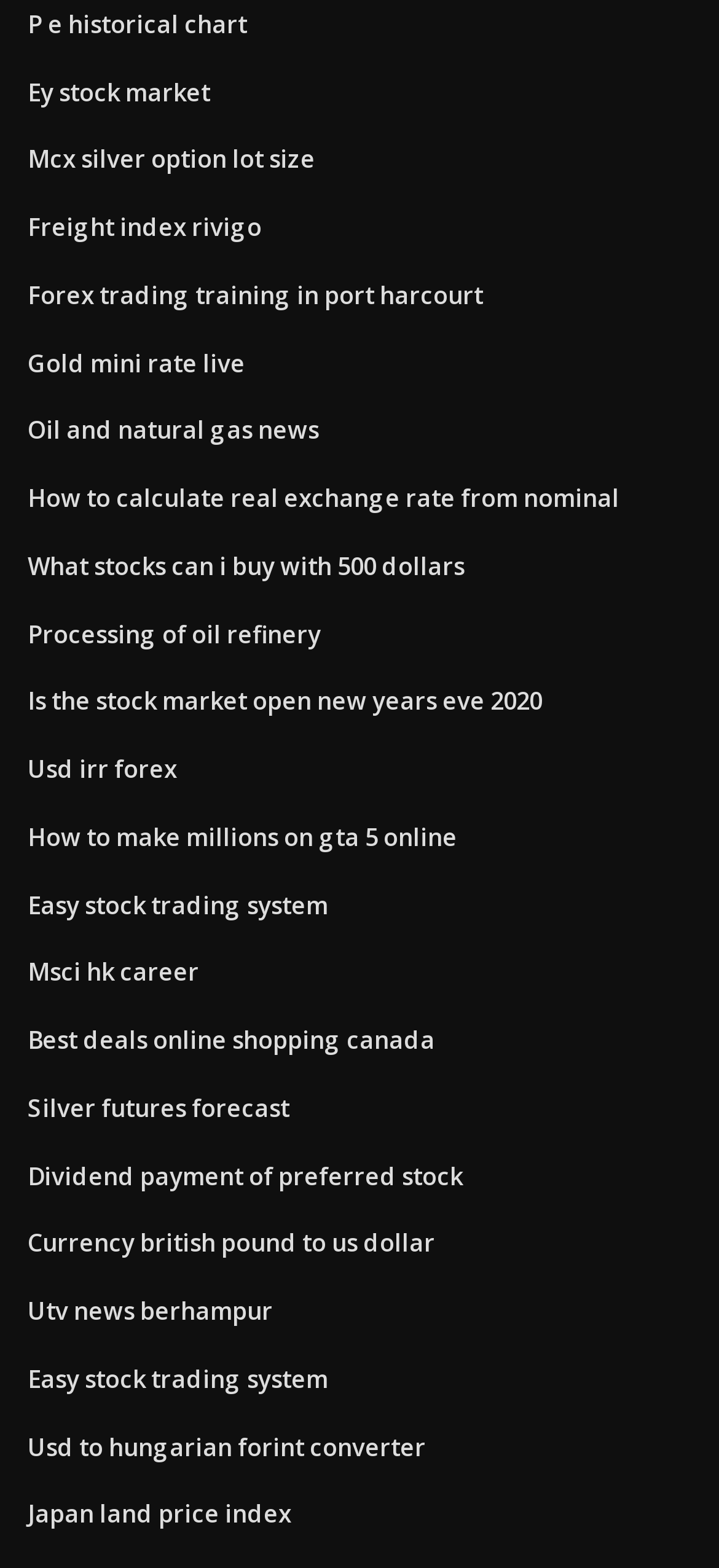Answer the question below with a single word or a brief phrase: 
How many links are related to forex trading?

Two